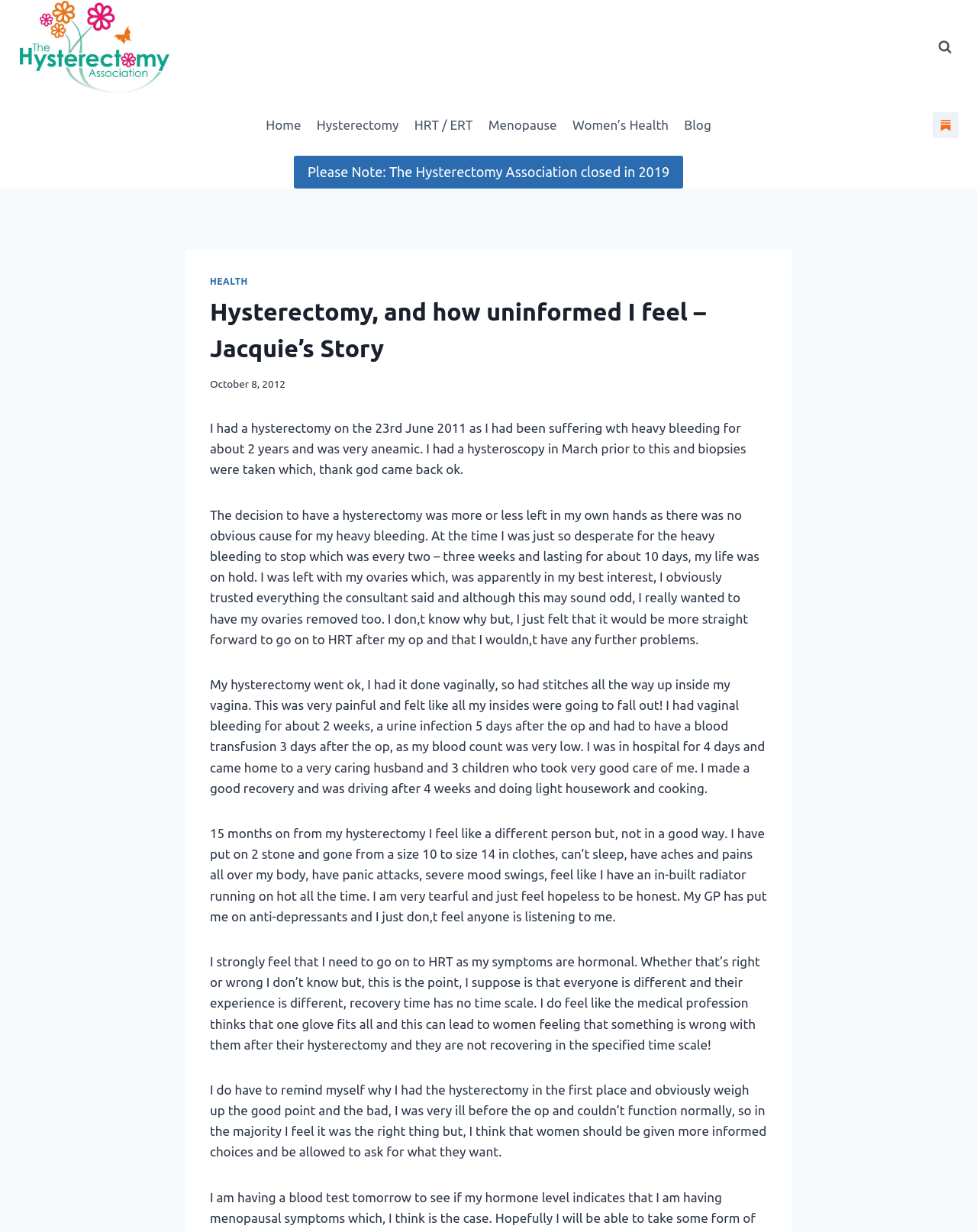Using the description "Women’s Health", predict the bounding box of the relevant HTML element.

[0.578, 0.087, 0.692, 0.116]